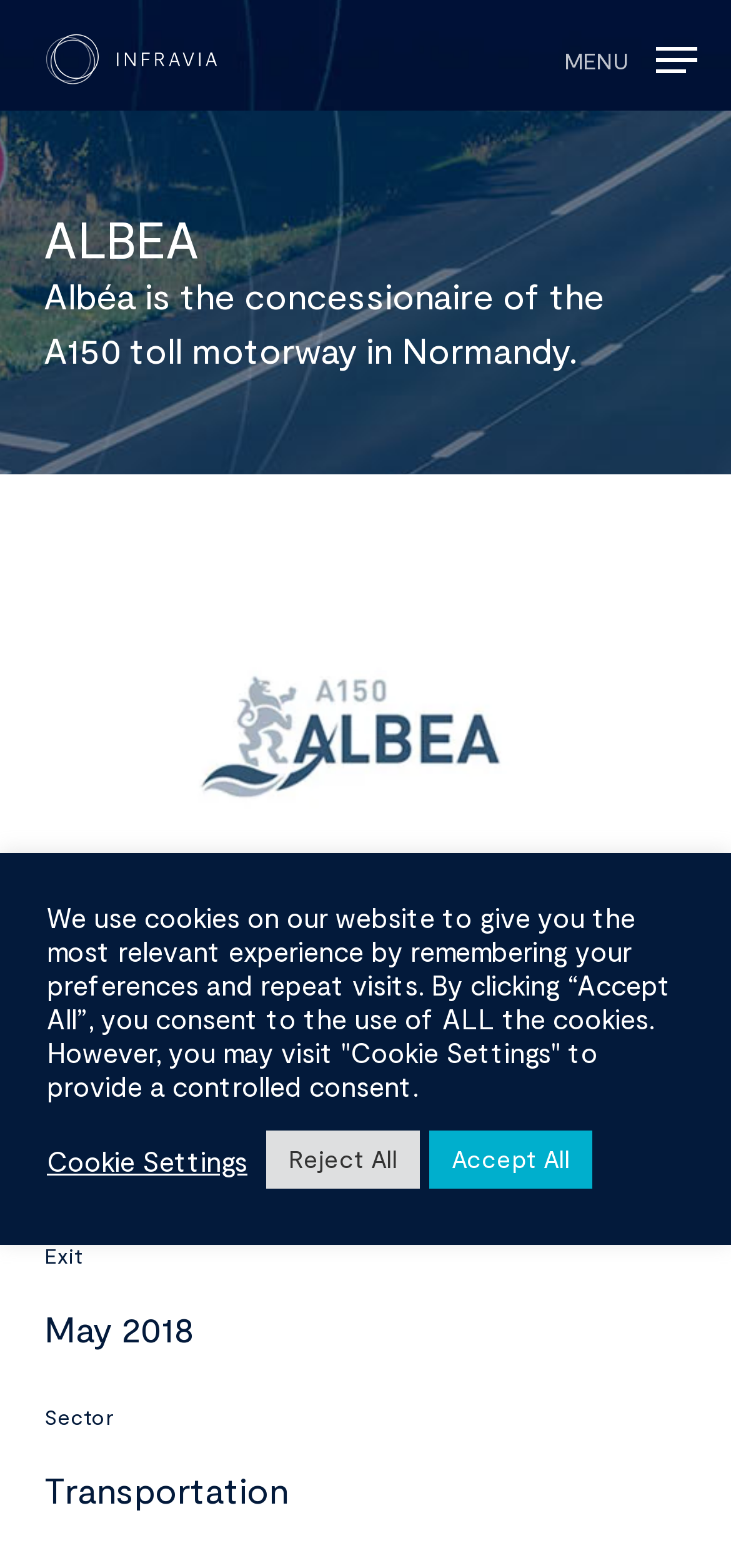Locate the bounding box of the UI element based on this description: "Accept All". Provide four float numbers between 0 and 1 as [left, top, right, bottom].

[0.587, 0.721, 0.81, 0.758]